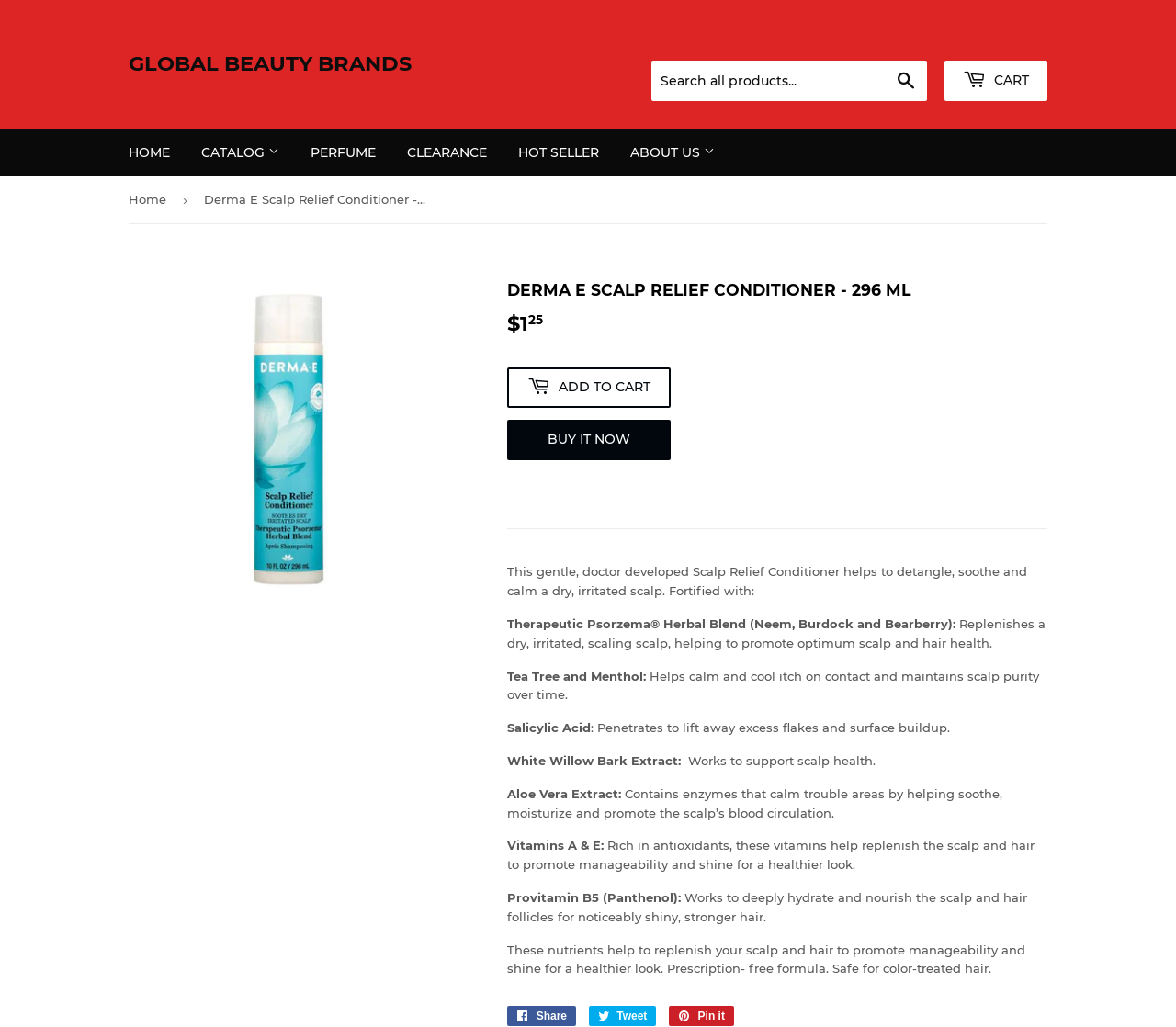What is the purpose of the product?
Look at the image and answer with only one word or phrase.

To detangle, soothe and calm a dry, irritated scalp